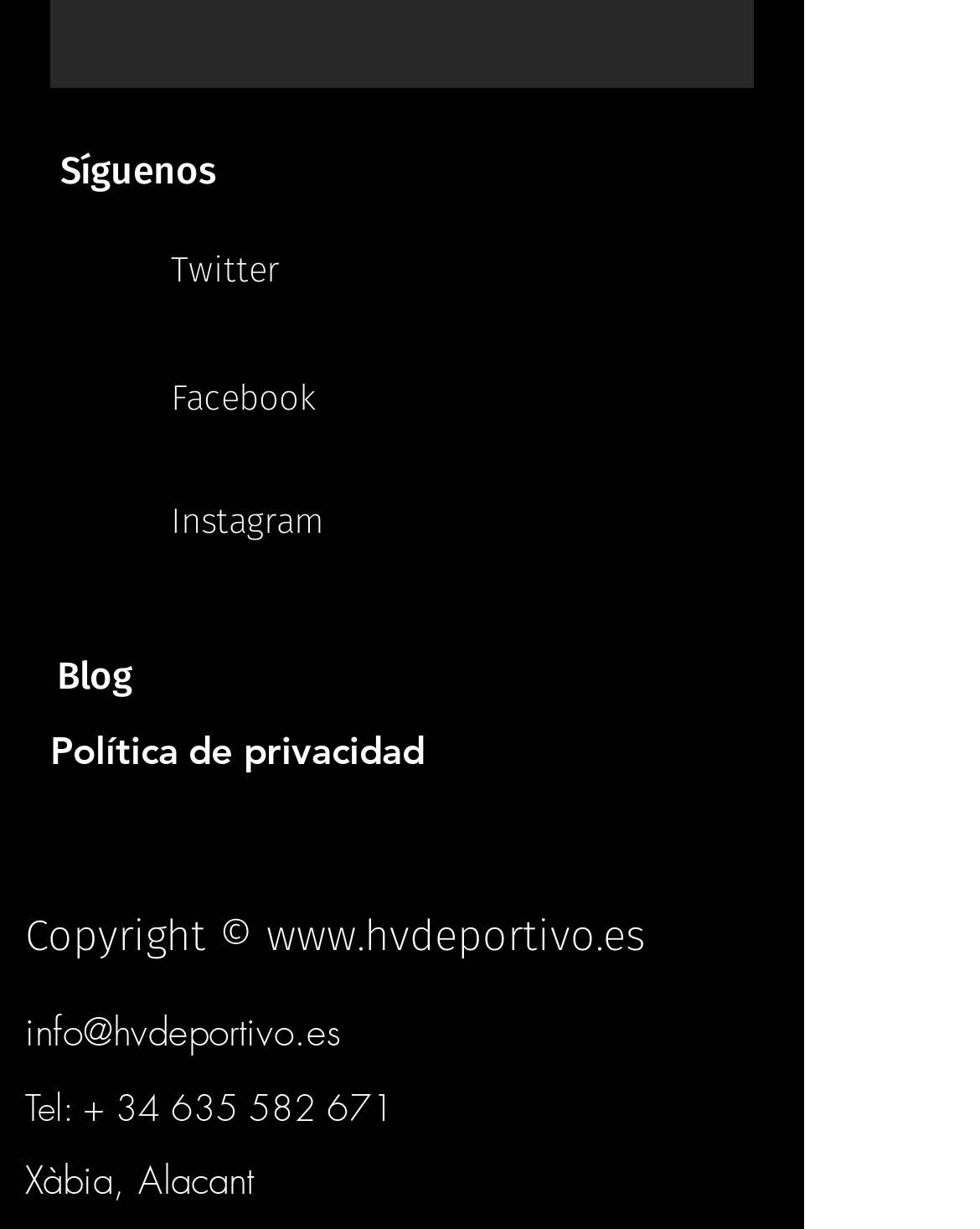What is the website's copyright information?
Please answer the question with a detailed and comprehensive explanation.

The webpage has a section with a heading 'Copyright © www.hvdeportivo.es' which indicates the website's copyright information.